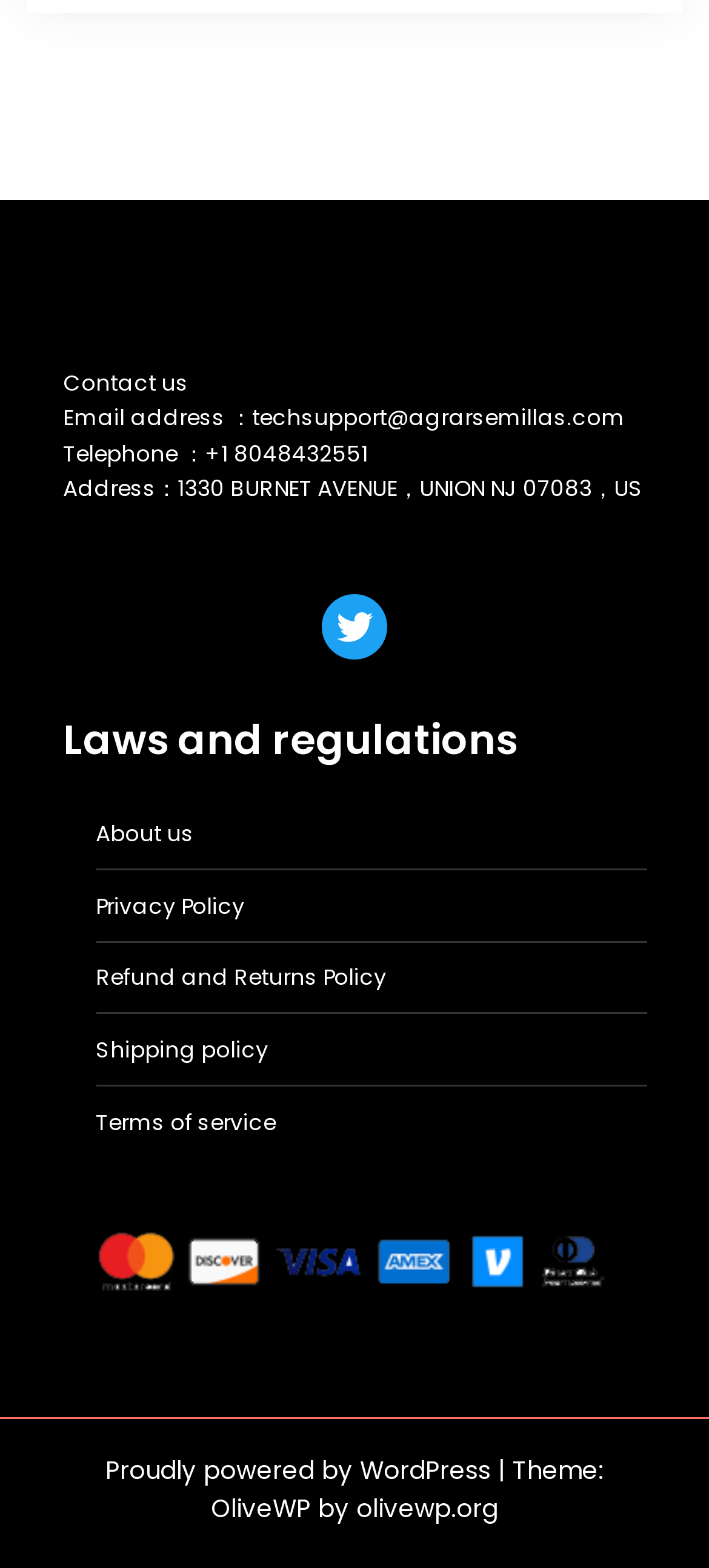Give a short answer using one word or phrase for the question:
What is the theme of the website?

OliveWP